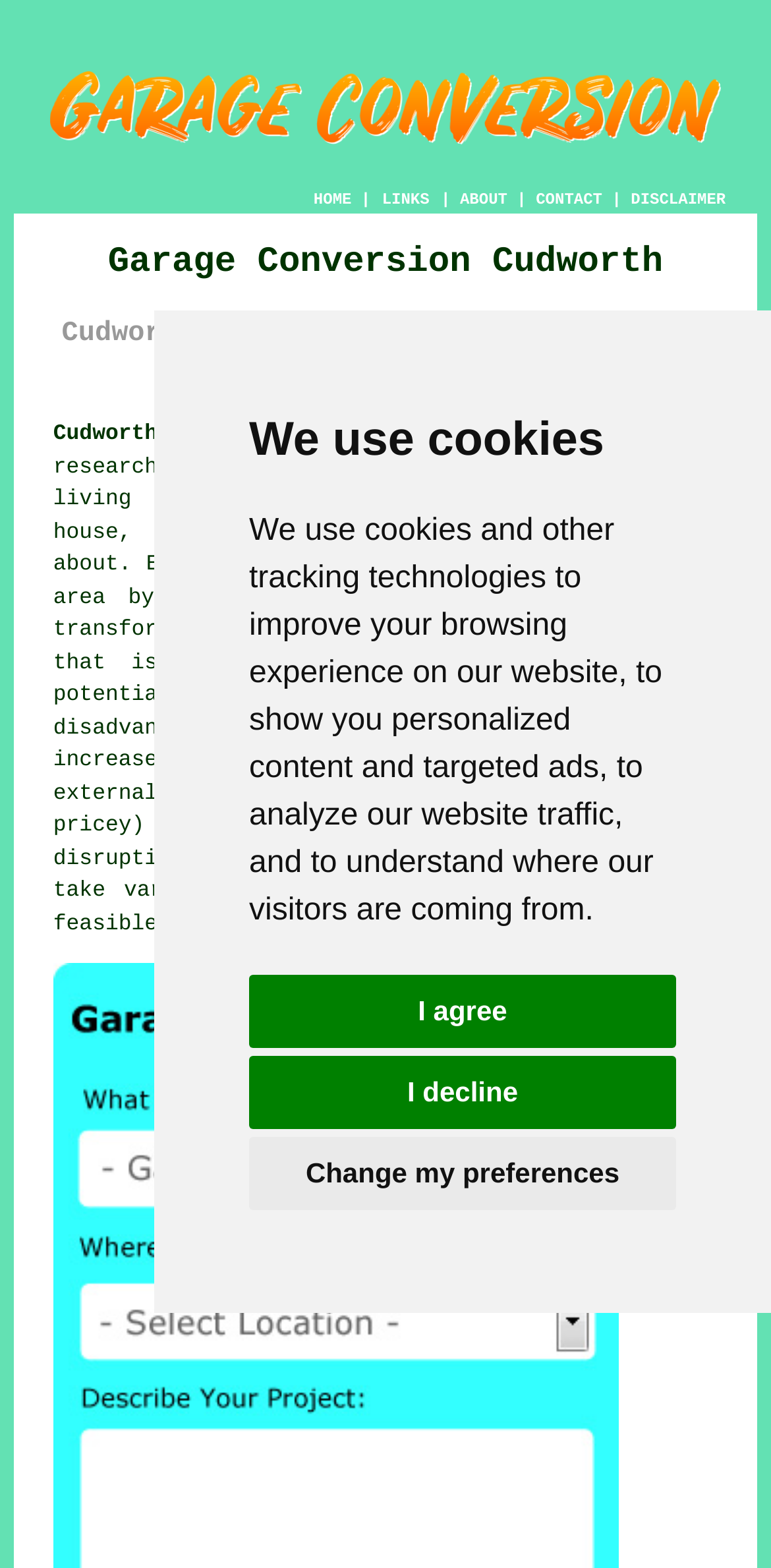Please find the bounding box coordinates of the element that needs to be clicked to perform the following instruction: "click the HOME link". The bounding box coordinates should be four float numbers between 0 and 1, represented as [left, top, right, bottom].

[0.407, 0.122, 0.456, 0.133]